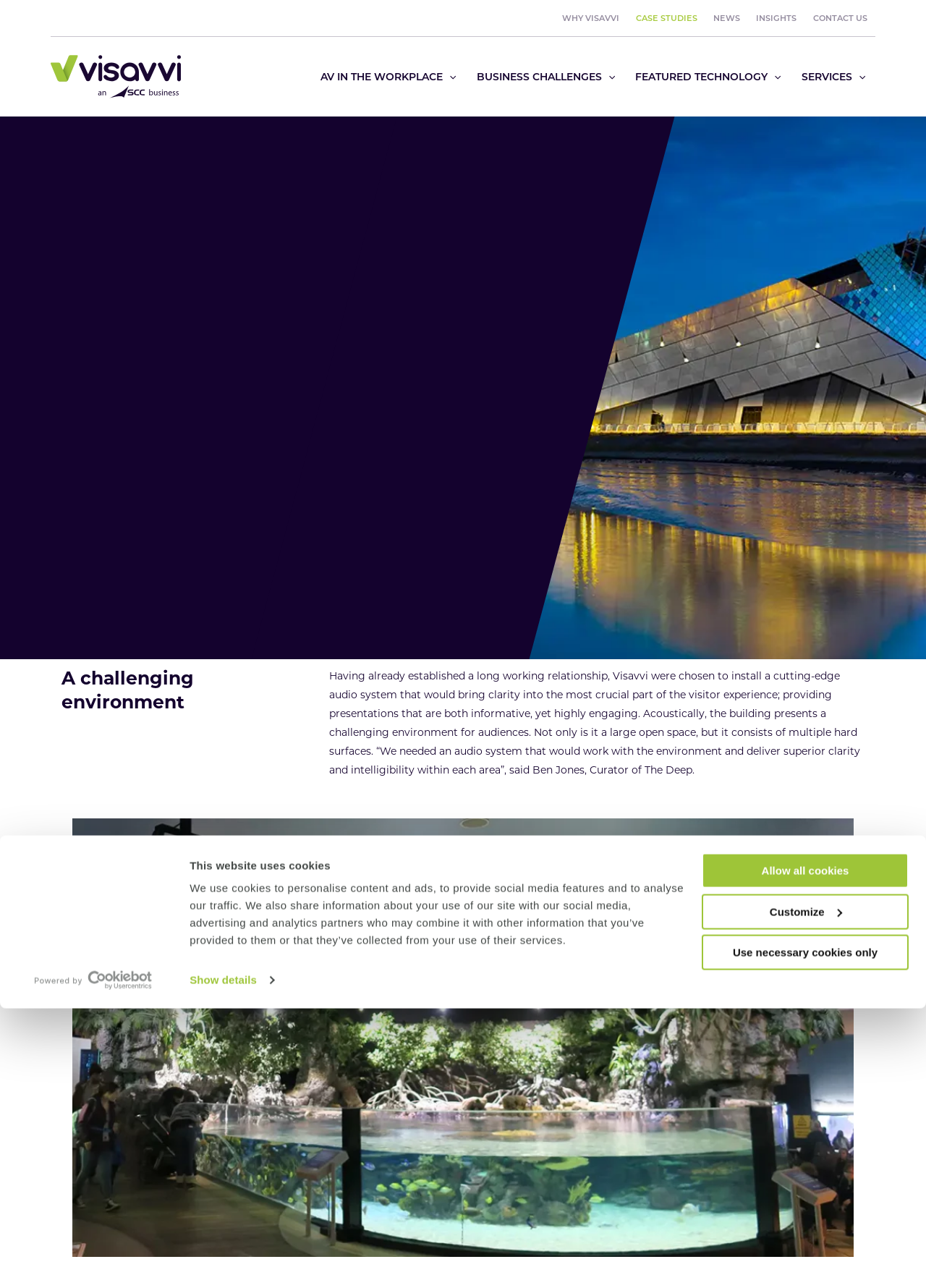Identify the bounding box coordinates for the element that needs to be clicked to fulfill this instruction: "Click the Customize button". Provide the coordinates in the format of four float numbers between 0 and 1: [left, top, right, bottom].

[0.758, 0.63, 0.981, 0.657]